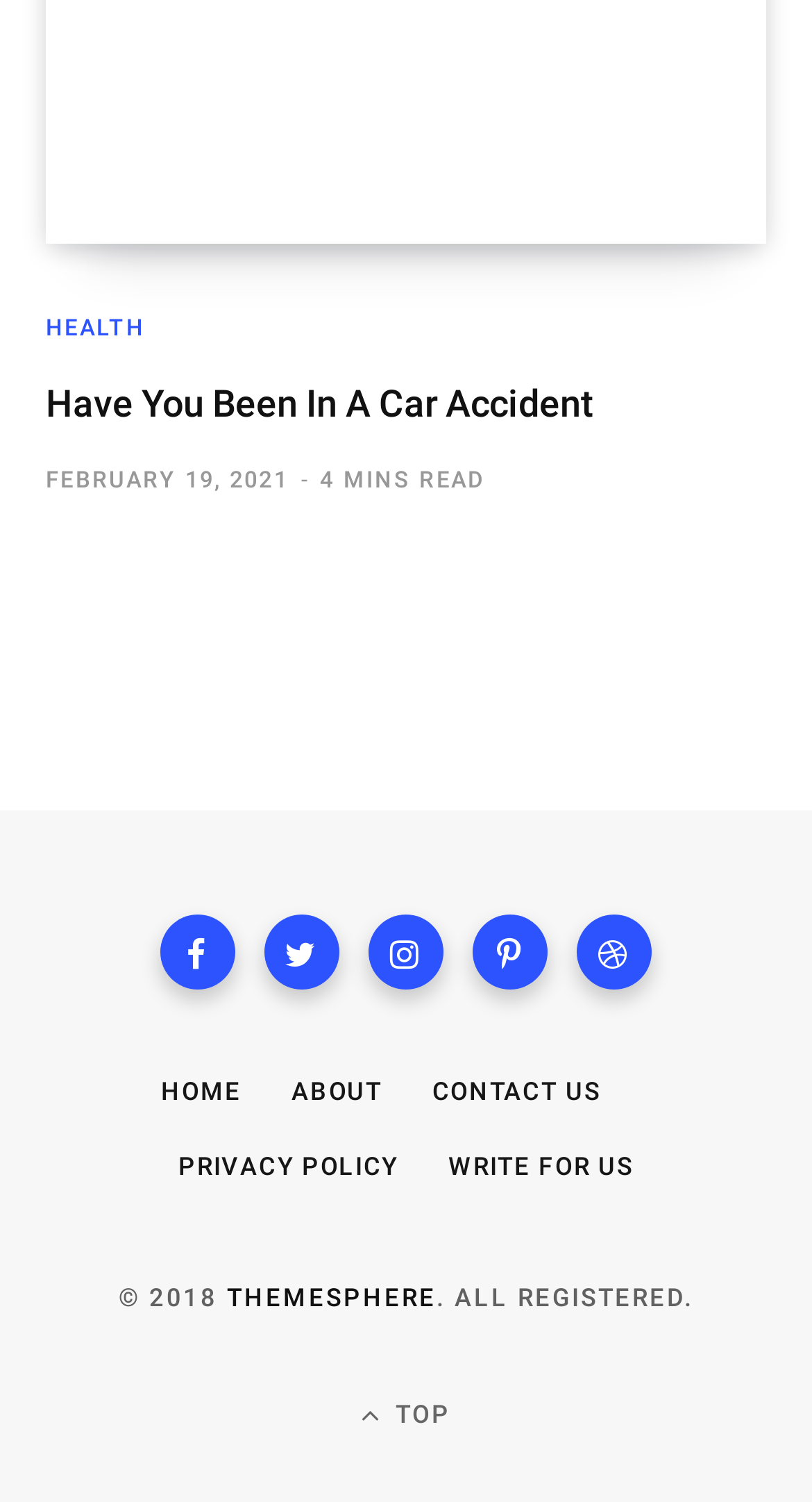From the screenshot, find the bounding box of the UI element matching this description: "Contact us". Supply the bounding box coordinates in the form [left, top, right, bottom], each a float between 0 and 1.

[0.532, 0.717, 0.74, 0.737]